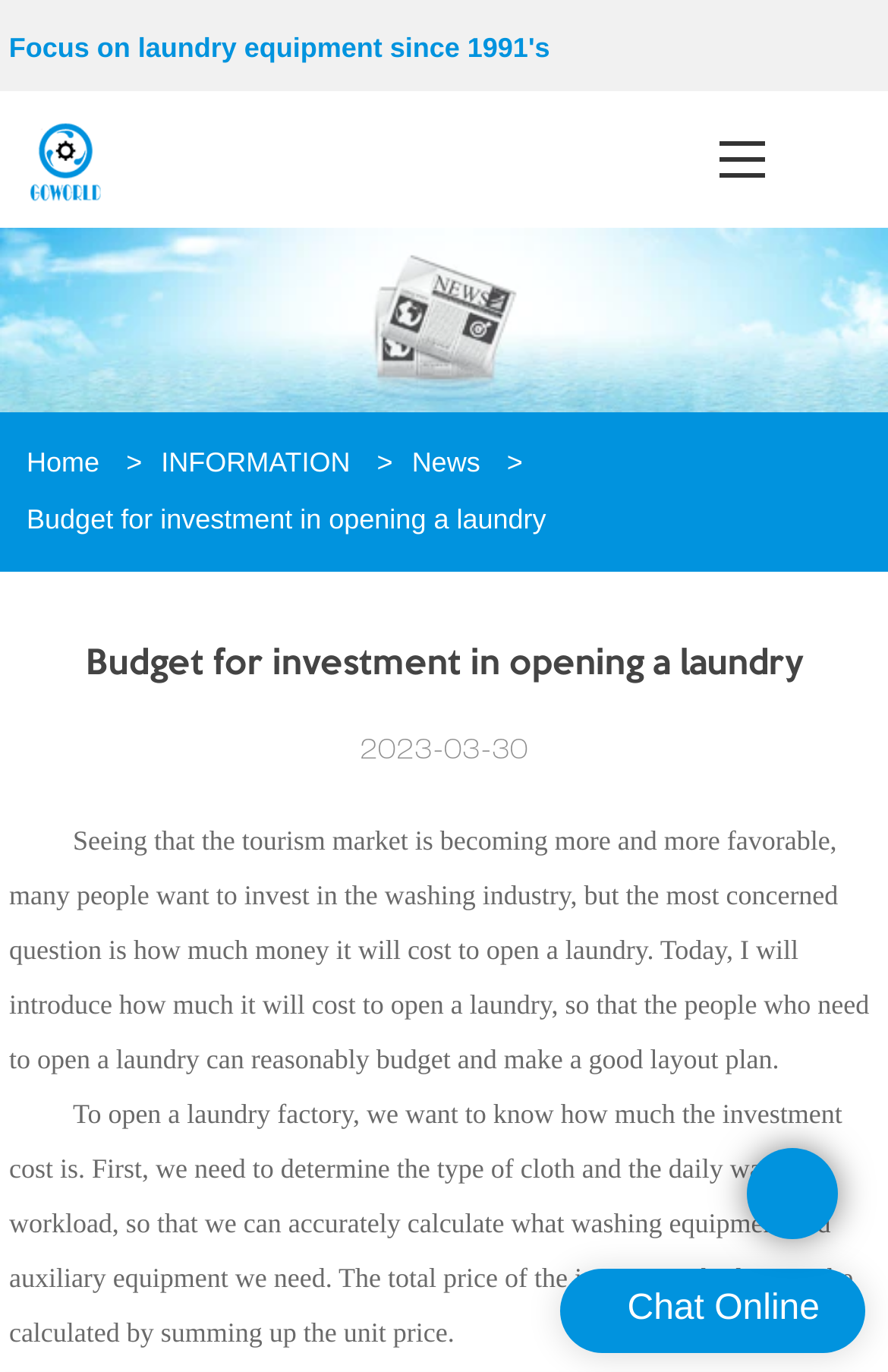Please give a succinct answer to the question in one word or phrase:
When was the article published?

2023-03-30